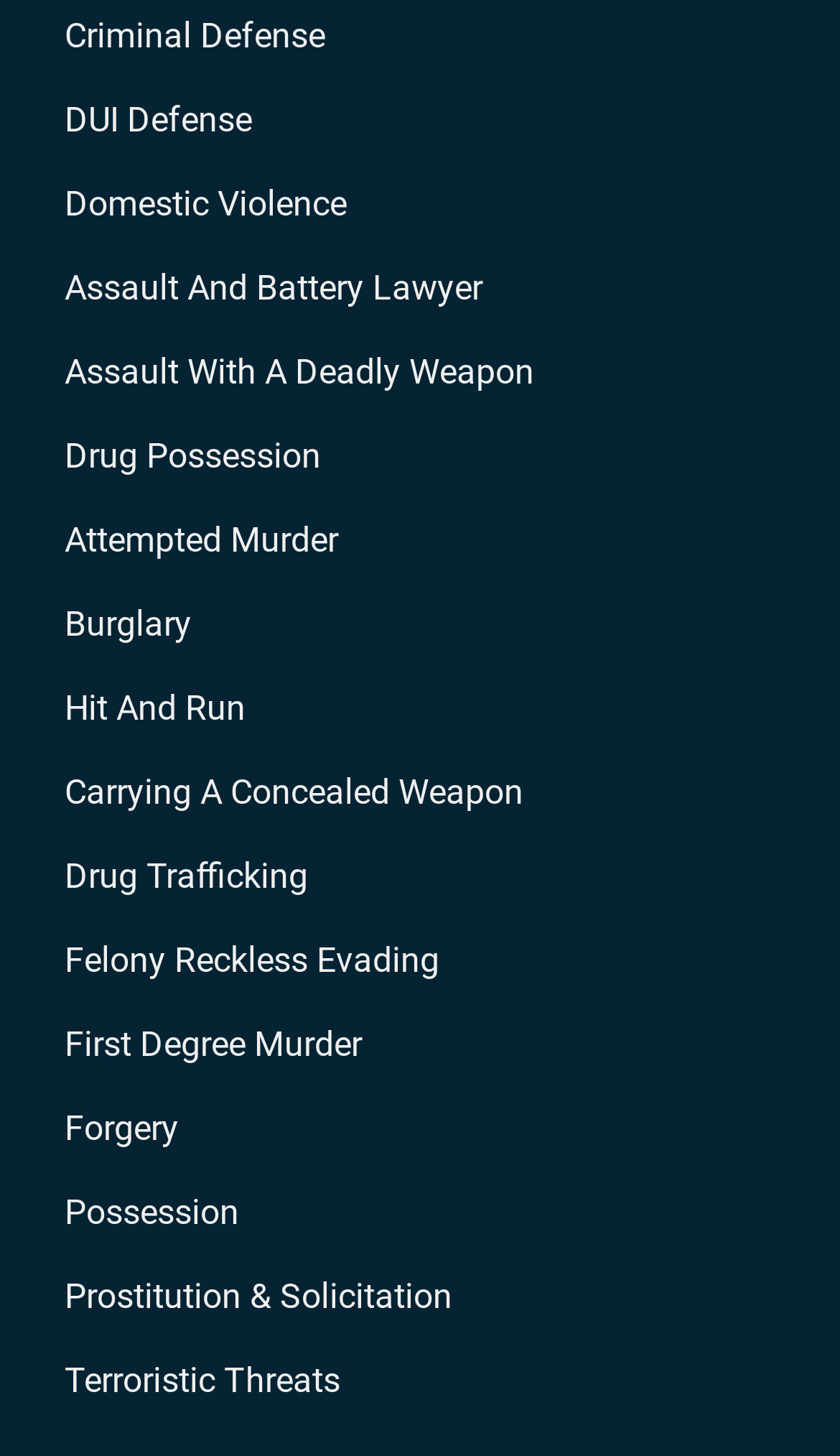Please locate the clickable area by providing the bounding box coordinates to follow this instruction: "Read about Prostitution & Solicitation".

[0.077, 0.876, 0.538, 0.904]